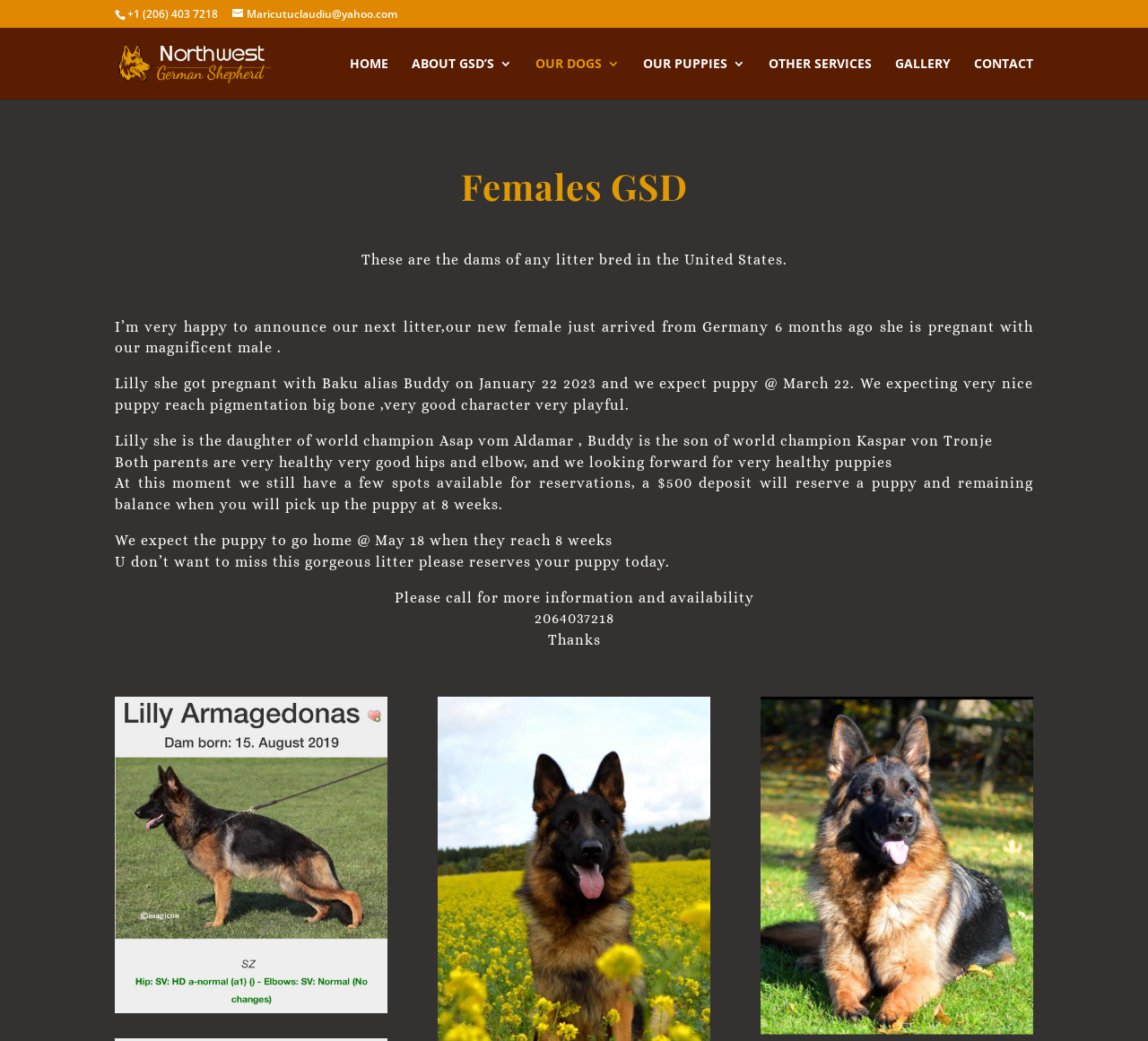Provide a brief response to the question below using a single word or phrase: 
What is the required deposit to reserve a puppy?

$500